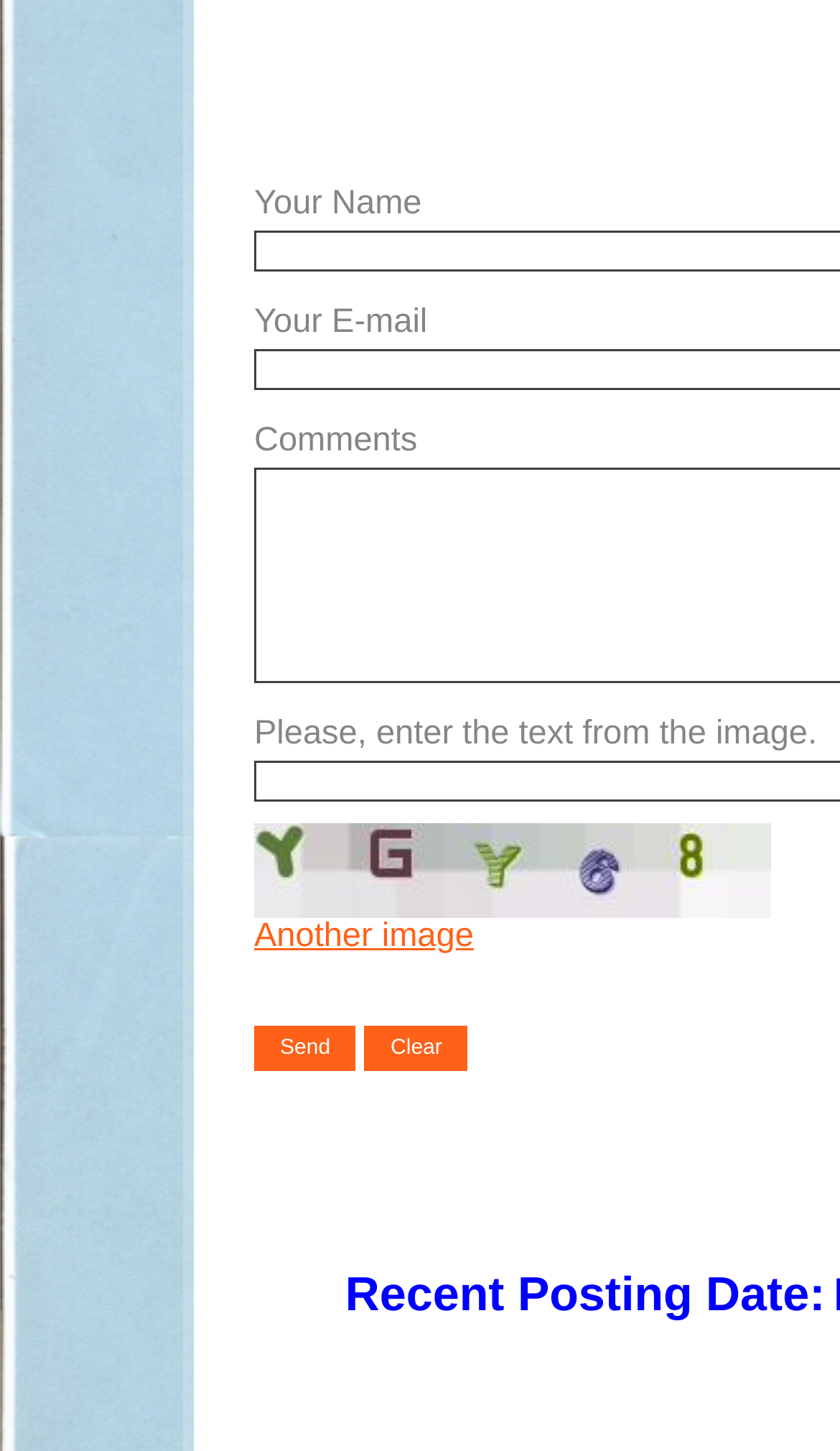What is the function of the 'Clear' button?
Using the image as a reference, answer the question in detail.

The 'Clear' button is probably used to clear the text entered by the user, allowing them to start over or remove any incorrect input.